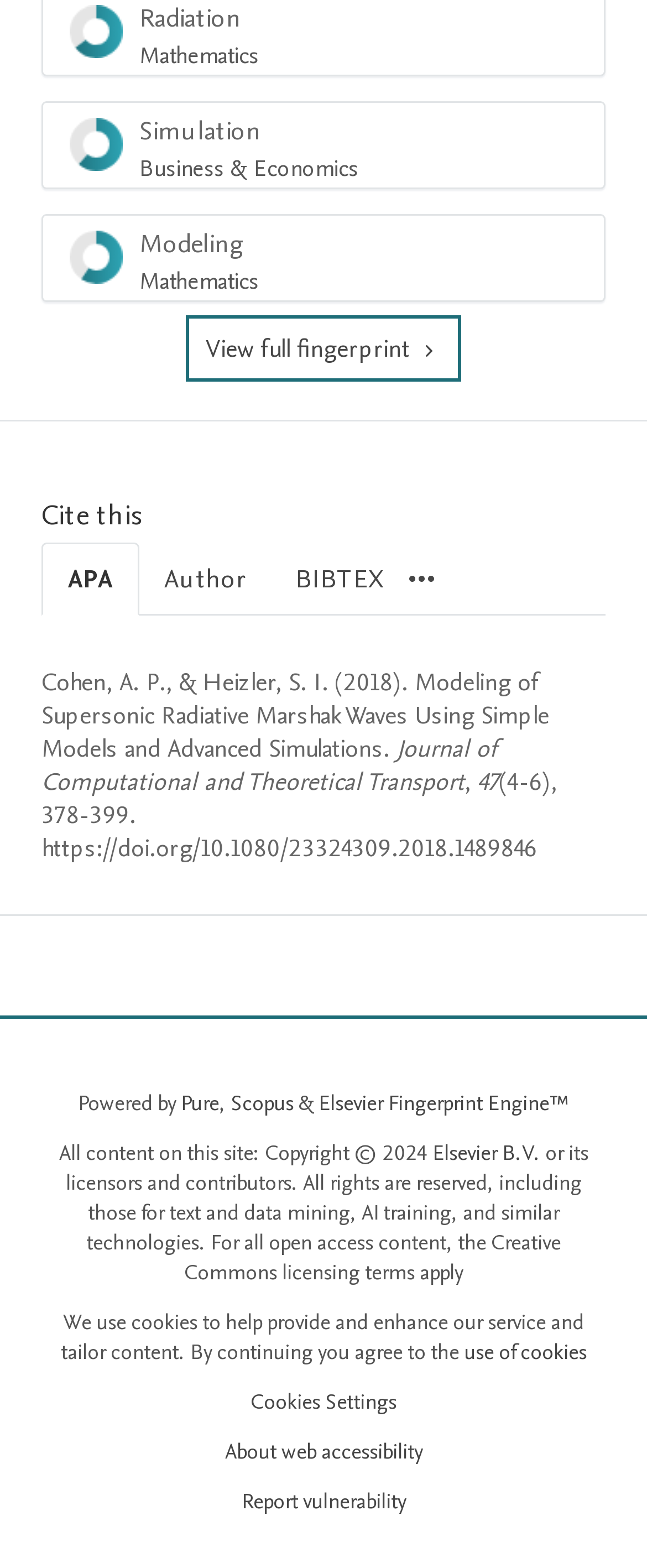Determine the bounding box coordinates for the region that must be clicked to execute the following instruction: "Select BIBTEX citation style".

[0.418, 0.347, 0.631, 0.392]